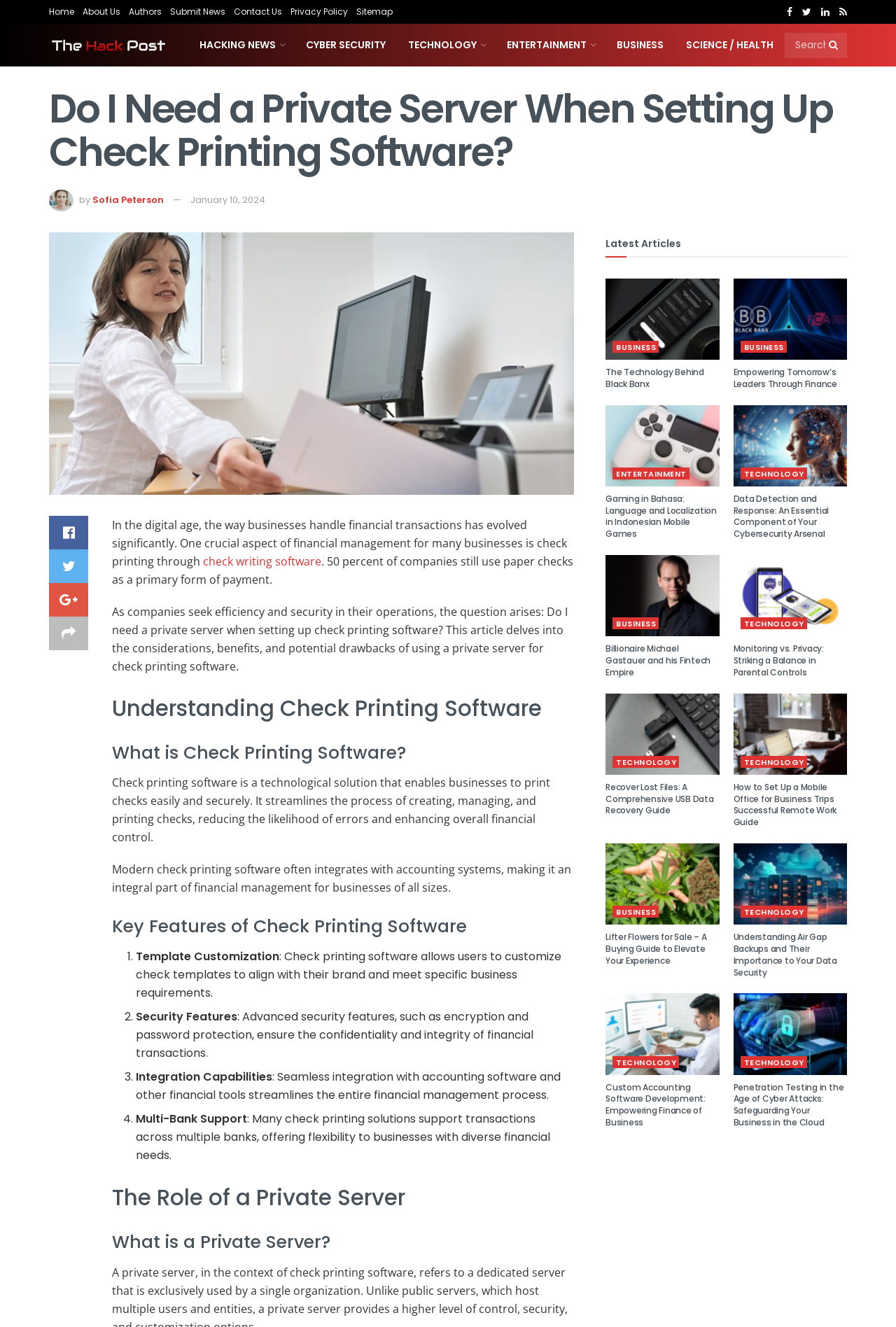Ascertain the bounding box coordinates for the UI element detailed here: "Empowering Tomorrow’s Leaders Through Finance". The coordinates should be provided as [left, top, right, bottom] with each value being a float between 0 and 1.

[0.818, 0.276, 0.934, 0.294]